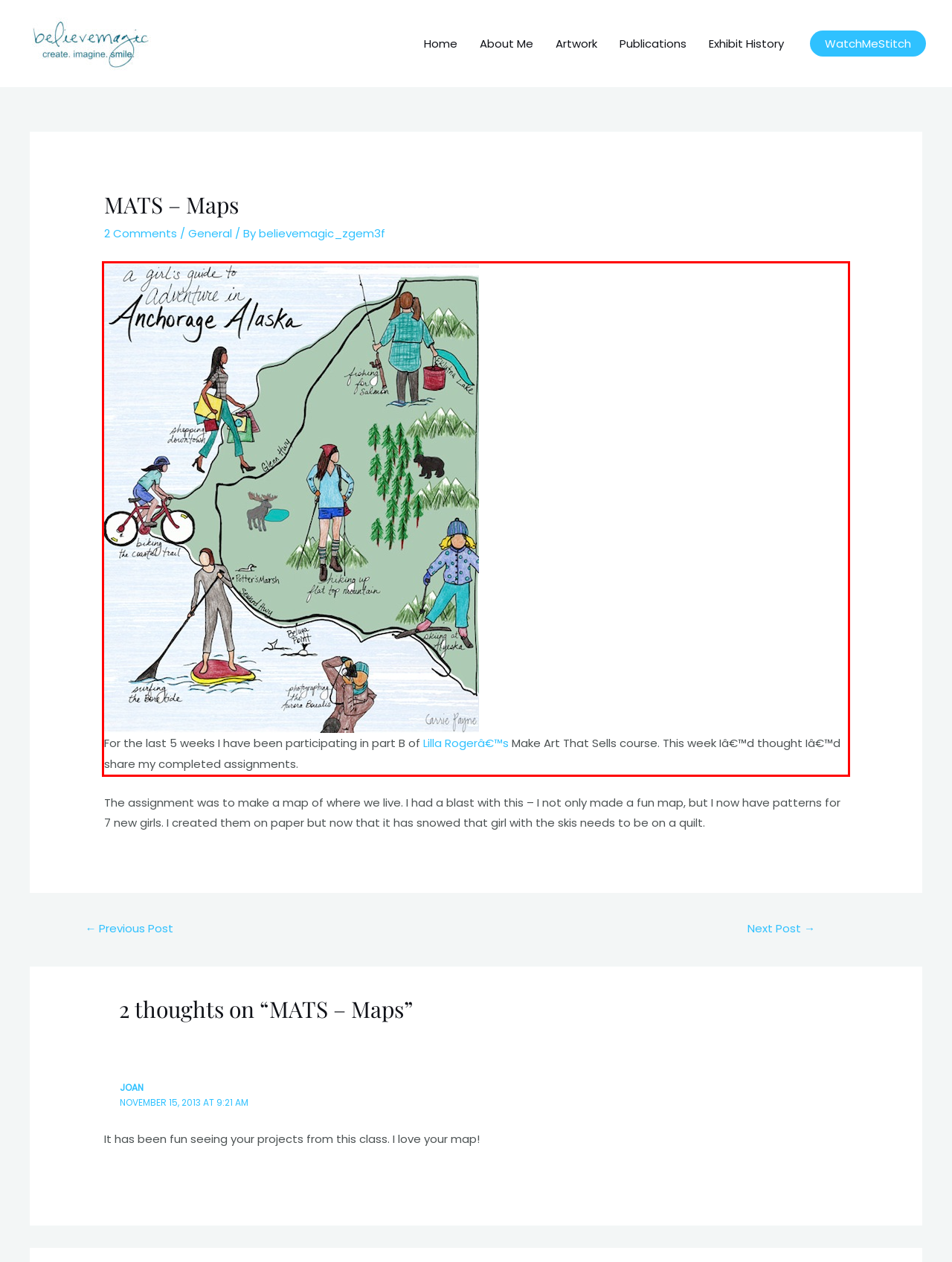Please perform OCR on the UI element surrounded by the red bounding box in the given webpage screenshot and extract its text content.

For the last 5 weeks I have been participating in part B of Lilla Rogerâ€™s Make Art That Sells course. This week Iâ€™d thought Iâ€™d share my completed assignments.